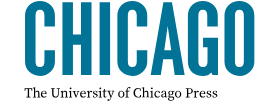Offer a detailed explanation of what is happening in the image.

The image displays the iconic logo of the University of Chicago Press, prominently featuring the word "CHICAGO" in bold, stylized typography. Below the main title, the caption "The University of Chicago Press" appears in a smaller, classic font, signifying the institution's authoritative presence in academic publishing. This logo represents the press's commitment to disseminating scholarly work and thought-provoking literature, reflecting its rich history and contribution to academia and culture.